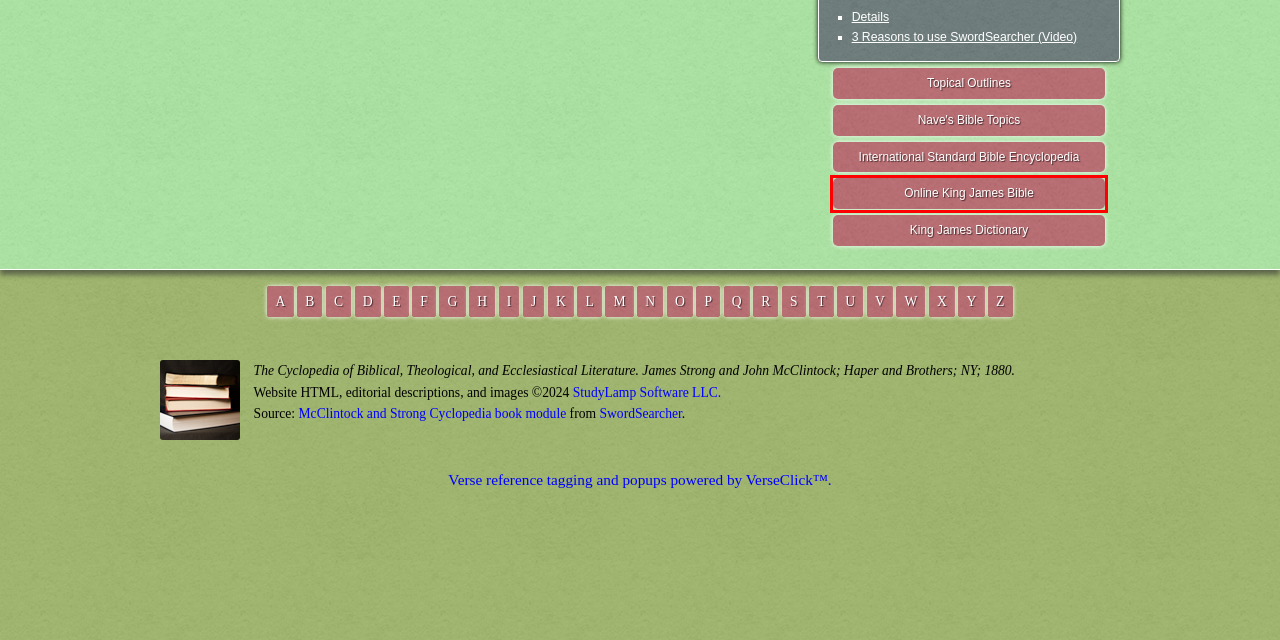Observe the screenshot of a webpage with a red bounding box highlighting an element. Choose the webpage description that accurately reflects the new page after the element within the bounding box is clicked. Here are the candidates:
A. Bible study, devotional, and productivity software: StudyLamp Software
B. International Standard Bible Encyclopedia (ISBE) Online
C. Video: Three Reasons to use SwordSearcher Bible Software
D. Online Bible: Authorized King James Version
E. Bible Topics: Verses by subject from Torrey's Topical Textbook.
F. Nave's Topical Bible Concordance Online
G. VerseClick: a free automatic Bible reference tagger for your web pages
H. KJV Dictionary - Definitions of words from the King James Bible

D